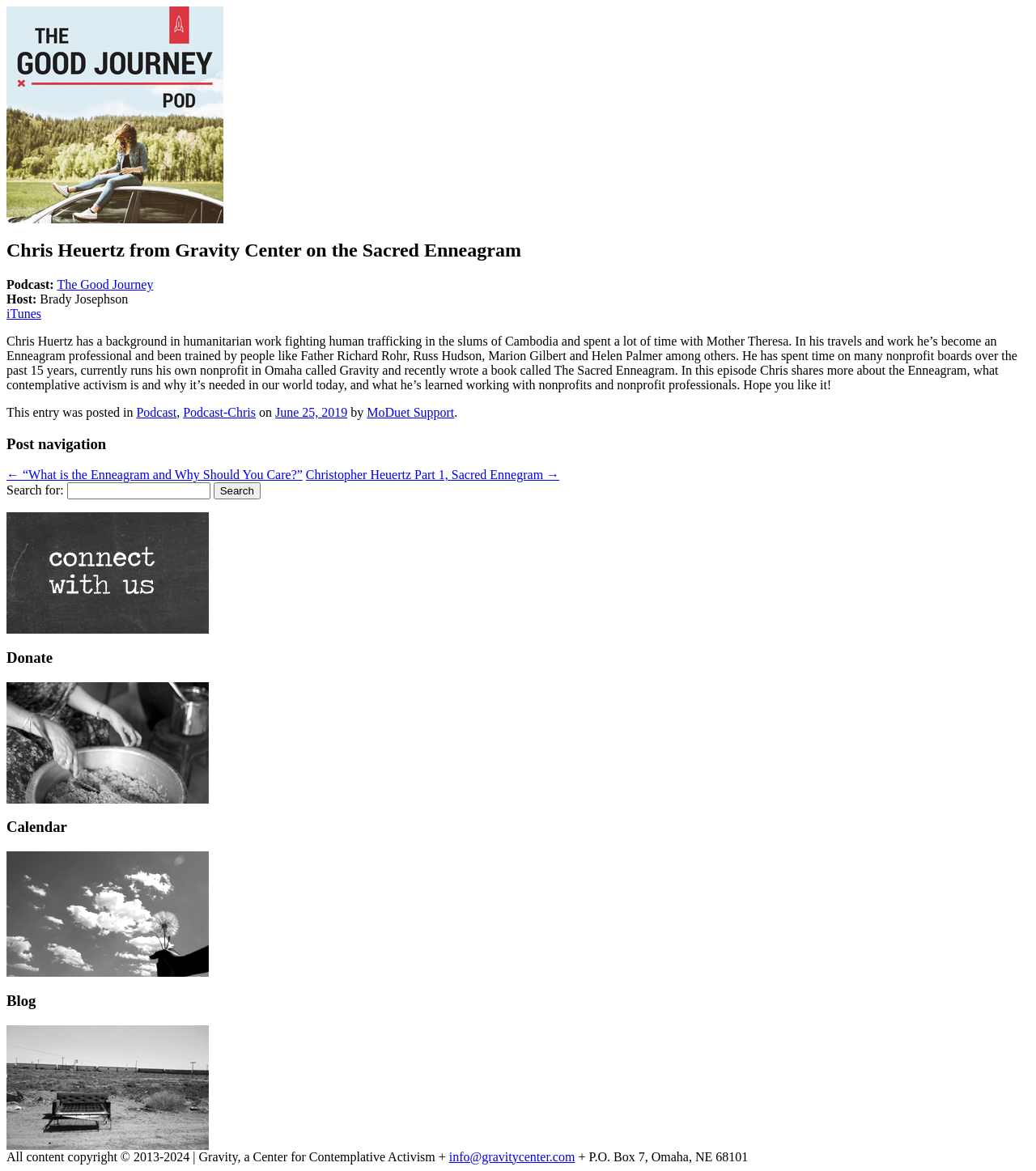Find the bounding box coordinates for the area you need to click to carry out the instruction: "Donate to Gravity". The coordinates should be four float numbers between 0 and 1, indicated as [left, top, right, bottom].

[0.006, 0.676, 0.202, 0.688]